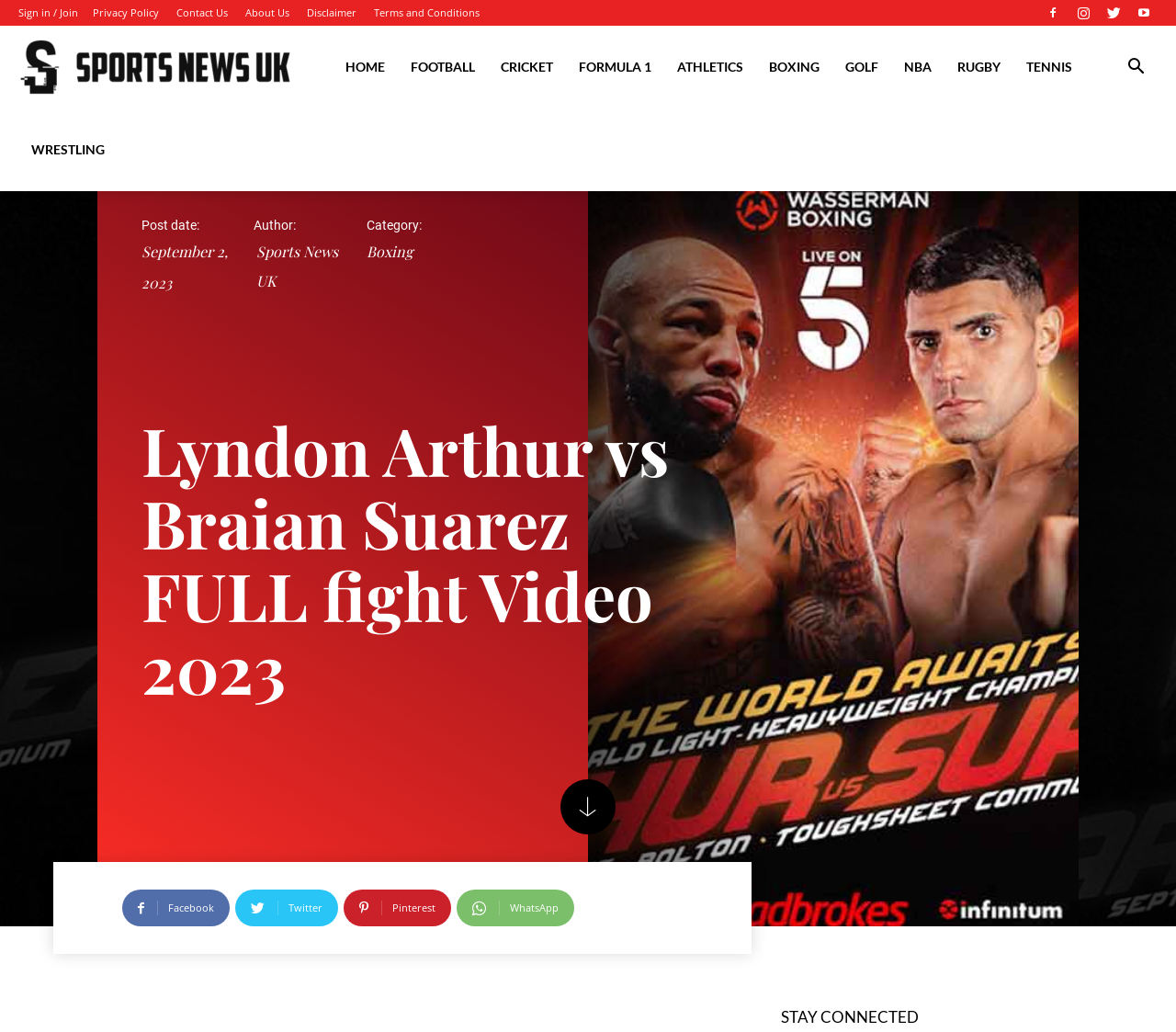What are the social media platforms available on this webpage?
Using the image provided, answer with just one word or phrase.

Facebook, Twitter, Pinterest, WhatsApp